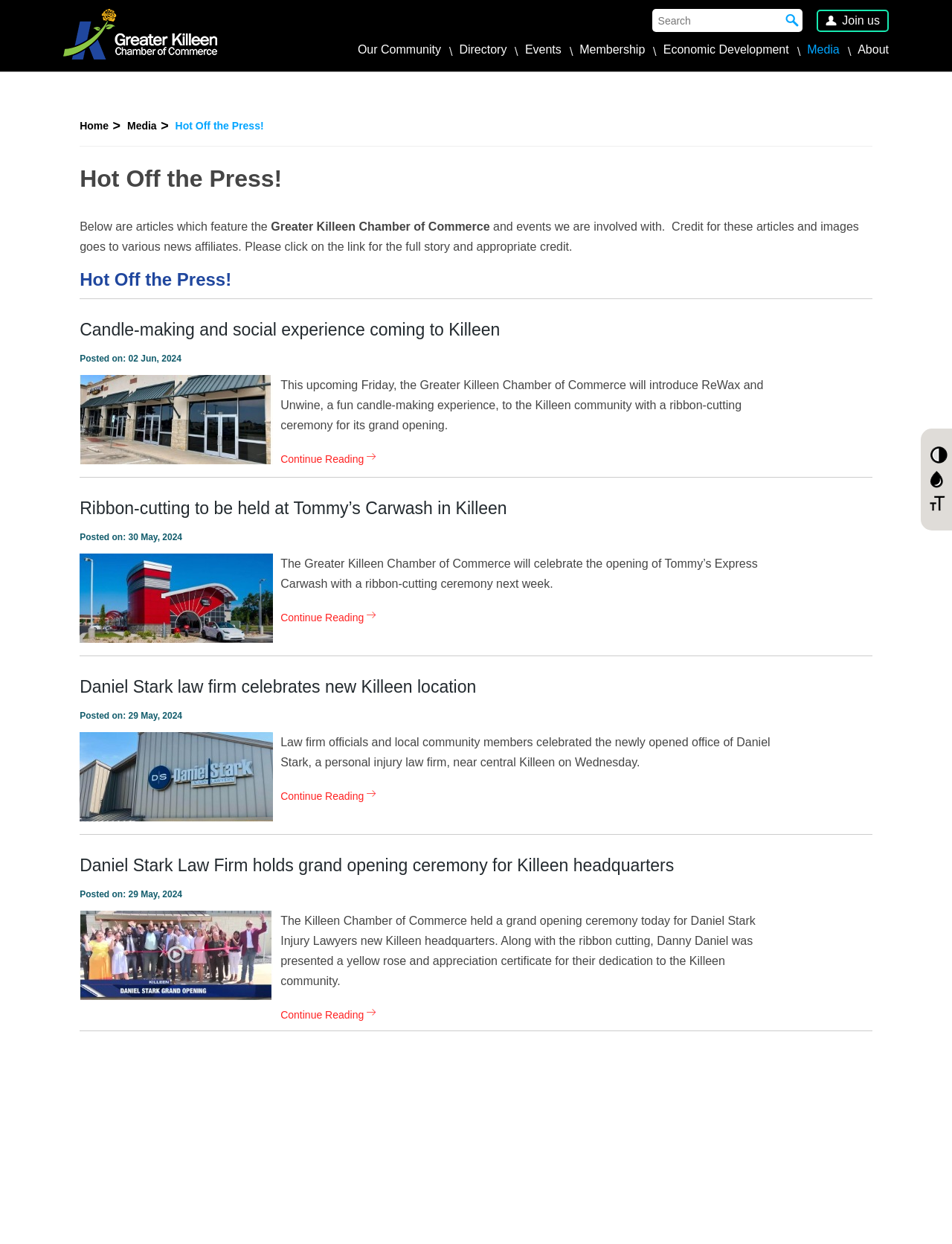Please give a one-word or short phrase response to the following question: 
What is the date of the article about Daniel Stark law firm's new Killeen location?

29 May, 2024